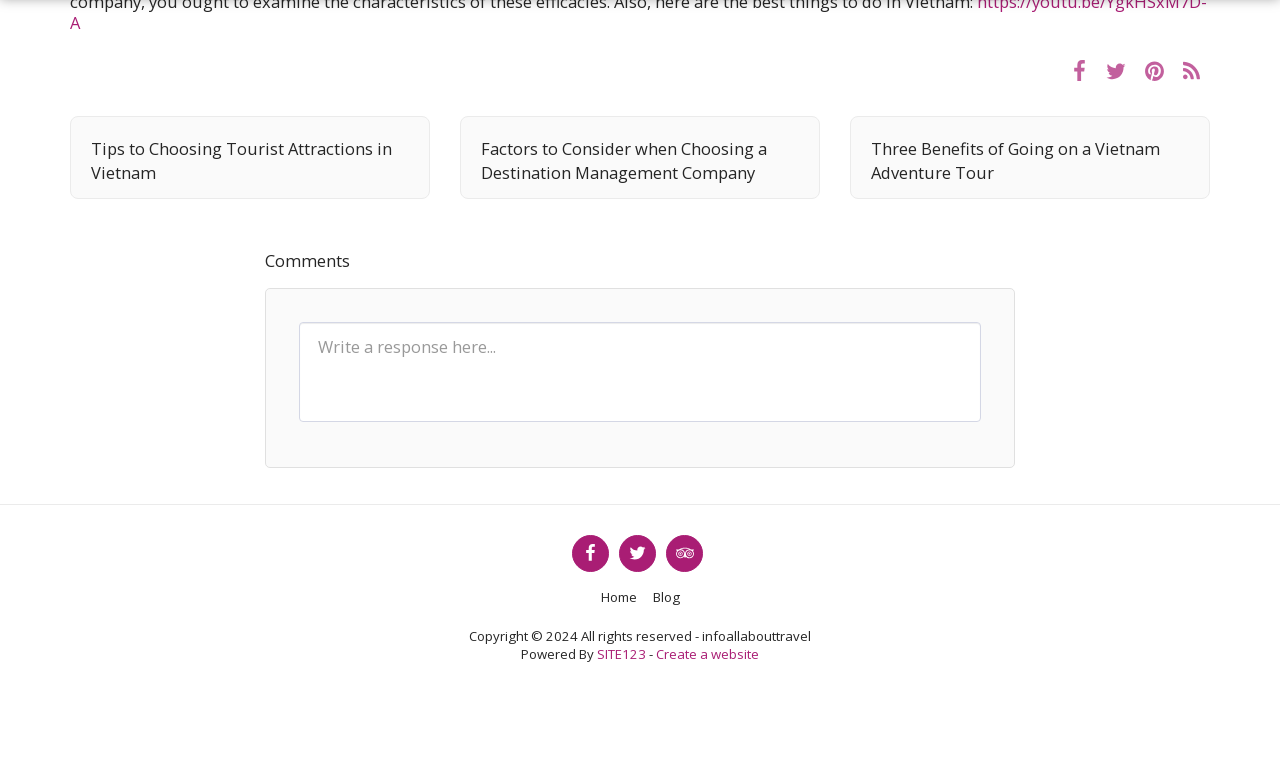From the element description: "Create a website", extract the bounding box coordinates of the UI element. The coordinates should be expressed as four float numbers between 0 and 1, in the order [left, top, right, bottom].

[0.512, 0.845, 0.593, 0.868]